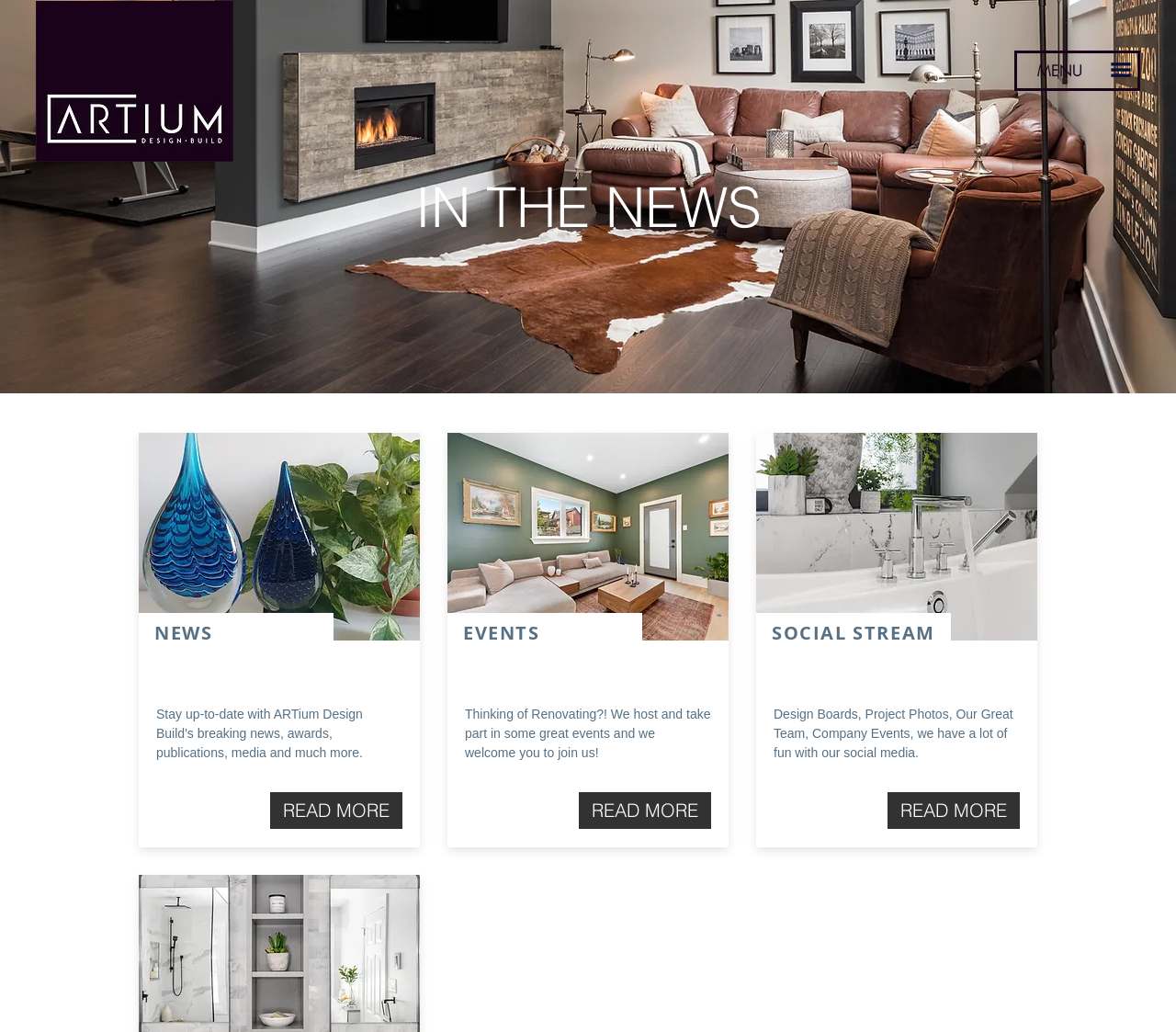How many 'READ MORE' links are on the page? Examine the screenshot and reply using just one word or a brief phrase.

3